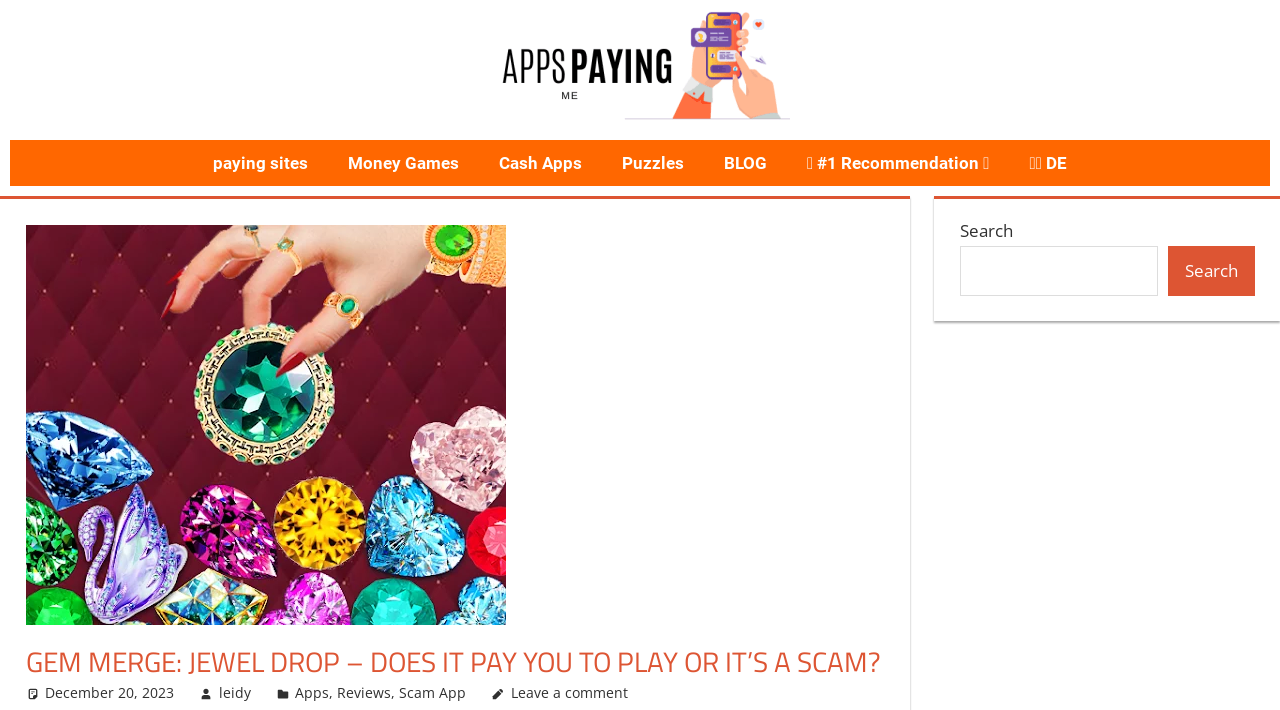Please identify the bounding box coordinates of the clickable area that will allow you to execute the instruction: "Search for something".

[0.75, 0.346, 0.904, 0.417]